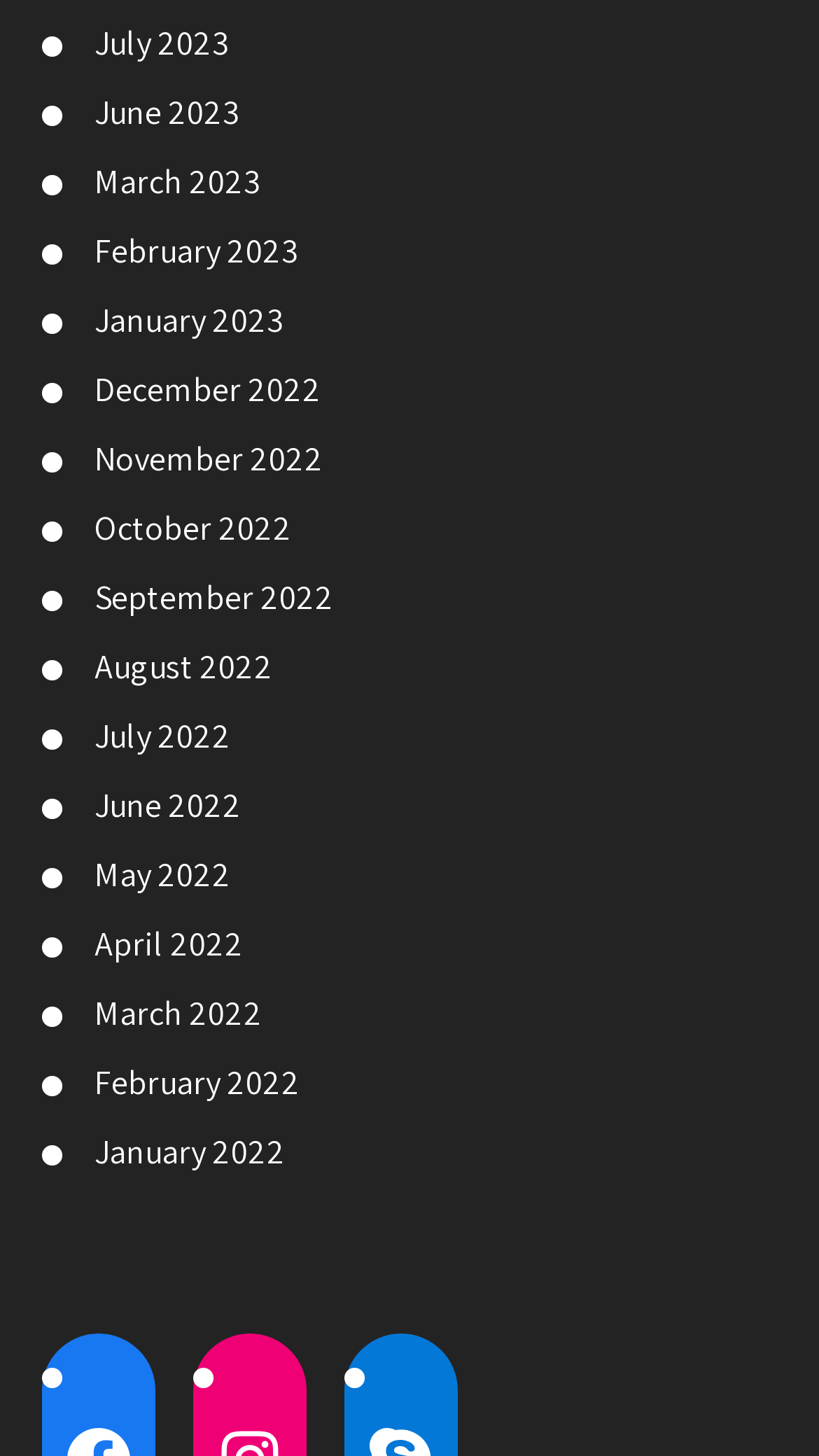What is the earliest month listed?
Based on the screenshot, respond with a single word or phrase.

January 2022